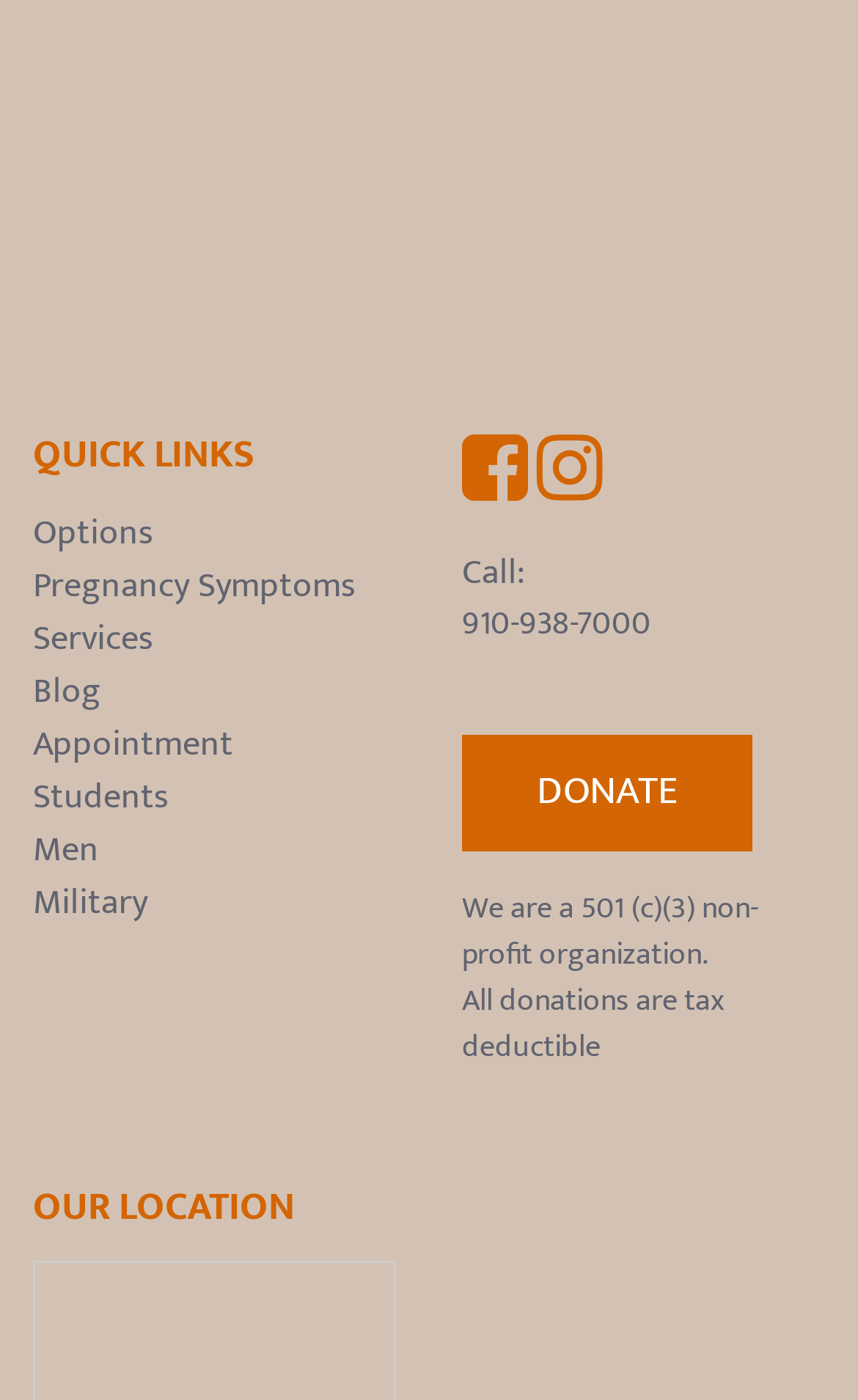Extract the bounding box coordinates for the HTML element that matches this description: "parent_node: How can we help?". The coordinates should be four float numbers between 0 and 1, i.e., [left, top, right, bottom].

None